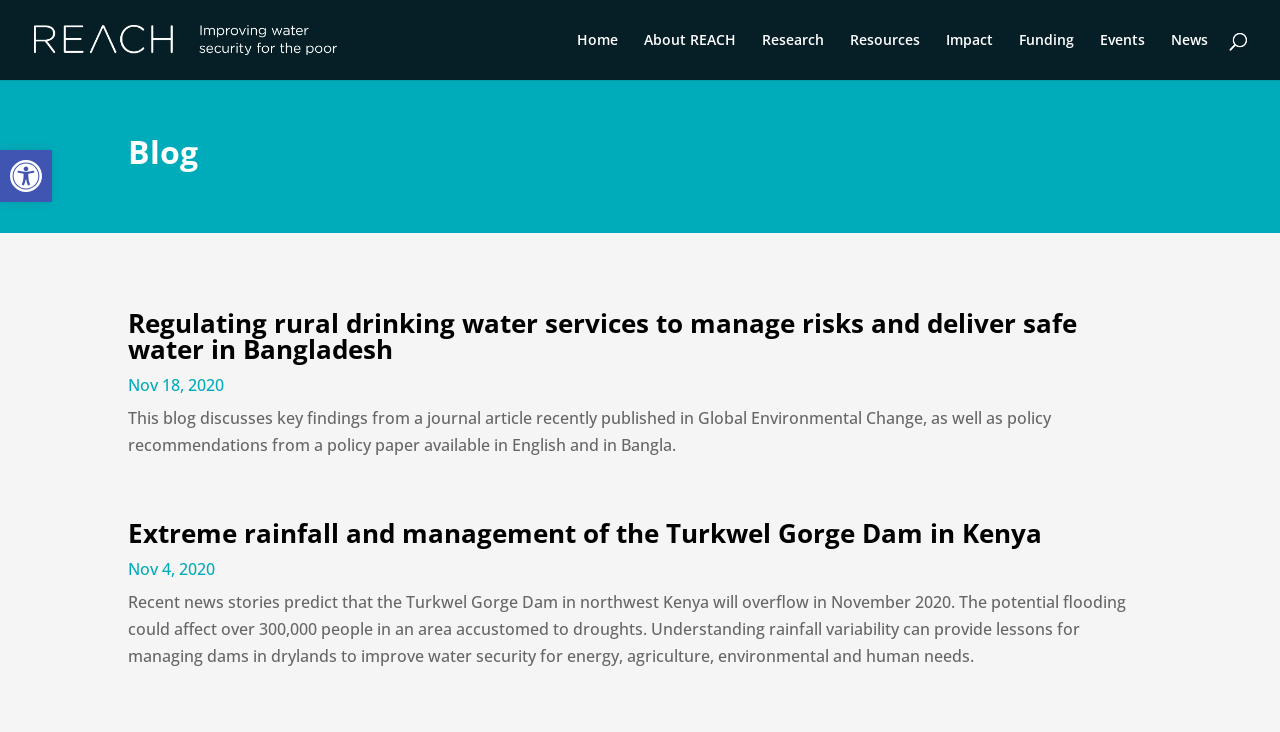Please find the bounding box coordinates of the element's region to be clicked to carry out this instruction: "Learn about extreme rainfall and management of the Turkwel Gorge Dam".

[0.1, 0.703, 0.814, 0.752]